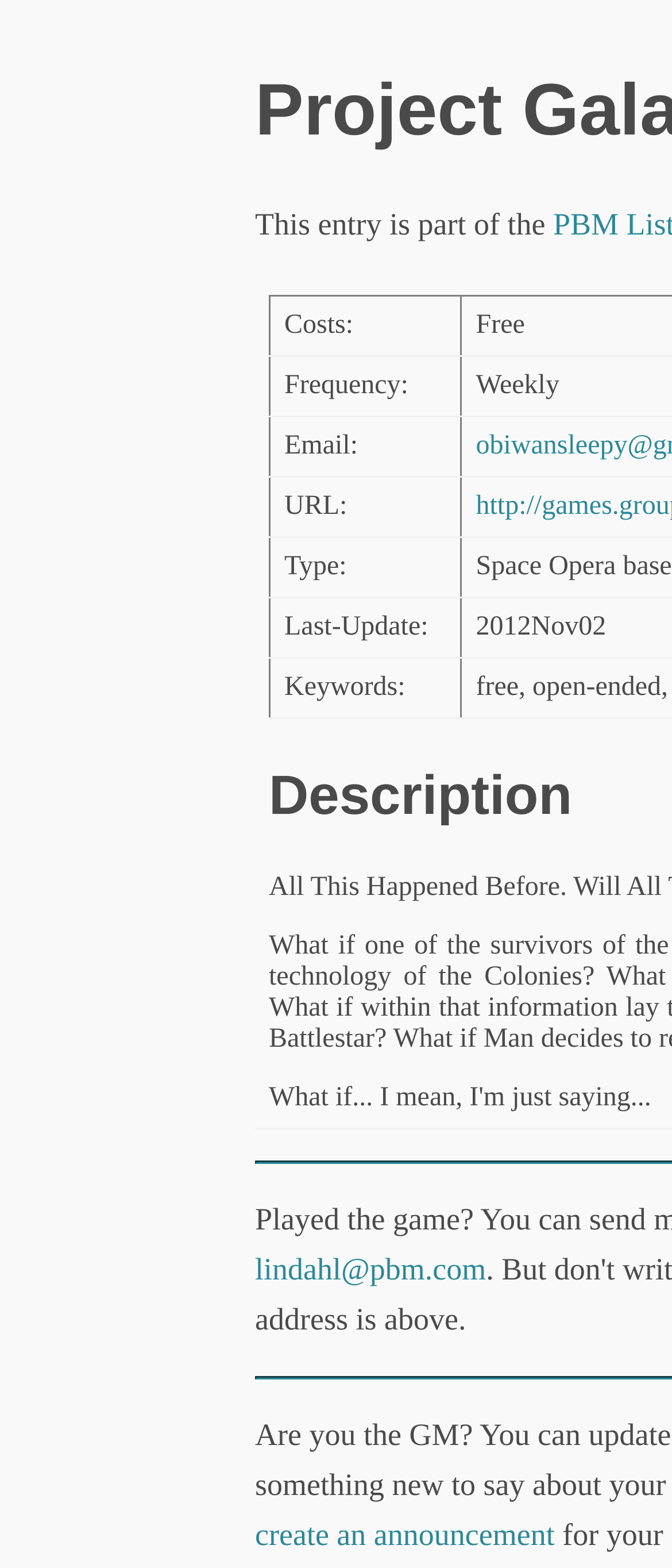Give a one-word or phrase response to the following question: How many links are there on the page?

2